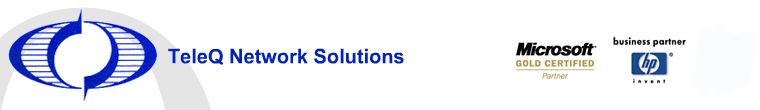What type of partner is TeleQ with Microsoft?
Based on the visual content, answer with a single word or a brief phrase.

Gold Certified Partner